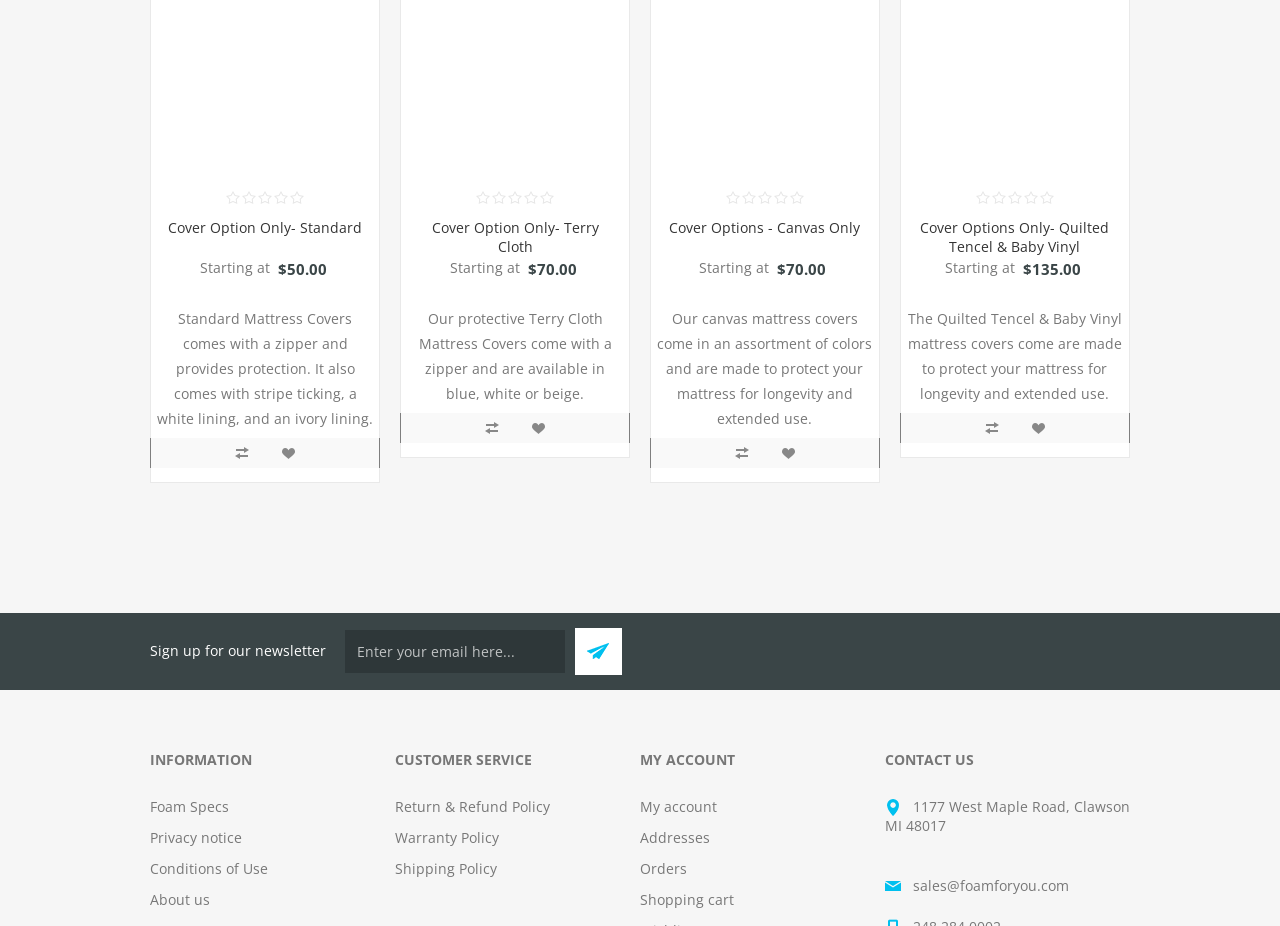How many review(s) does the Cover Option Only- Standard have?
Using the image as a reference, answer the question with a short word or phrase.

0